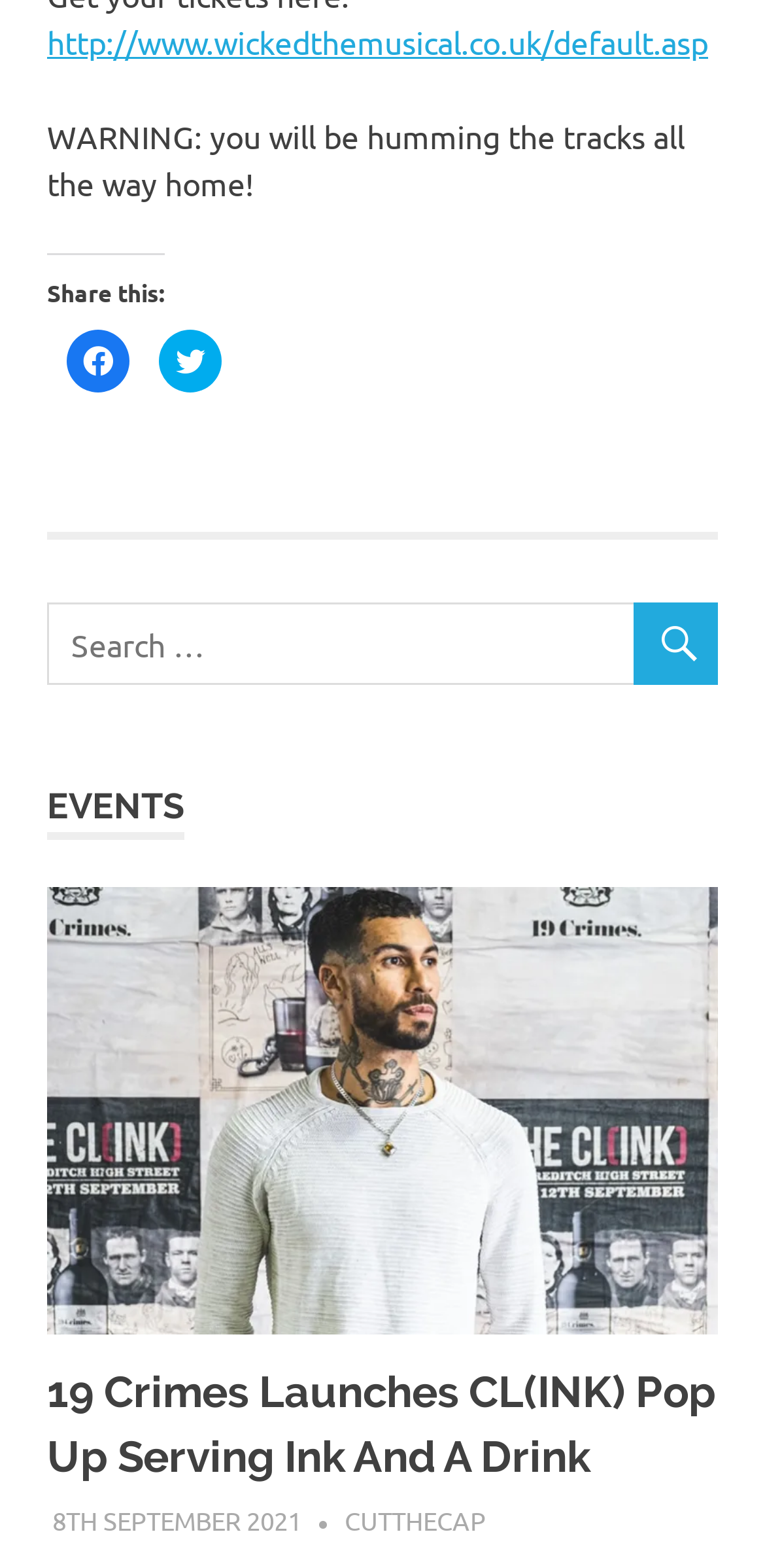Please specify the bounding box coordinates of the clickable section necessary to execute the following command: "Click on EVENTS".

[0.062, 0.501, 0.241, 0.527]